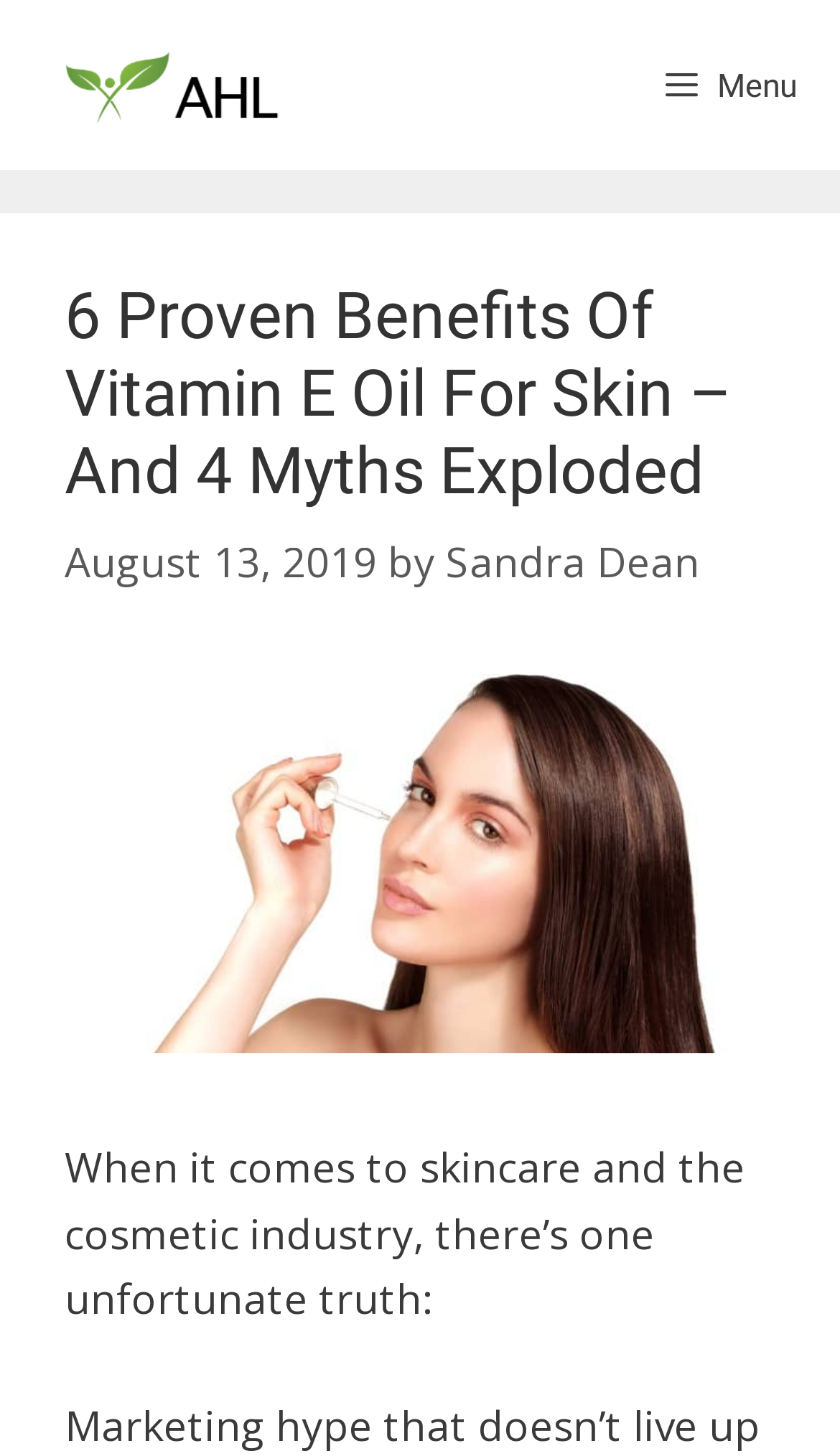When was this article published?
Using the details shown in the screenshot, provide a comprehensive answer to the question.

I found the publication date by looking at the time element, which is located below the title of the article. The text 'August 13, 2019' is the date of publication.